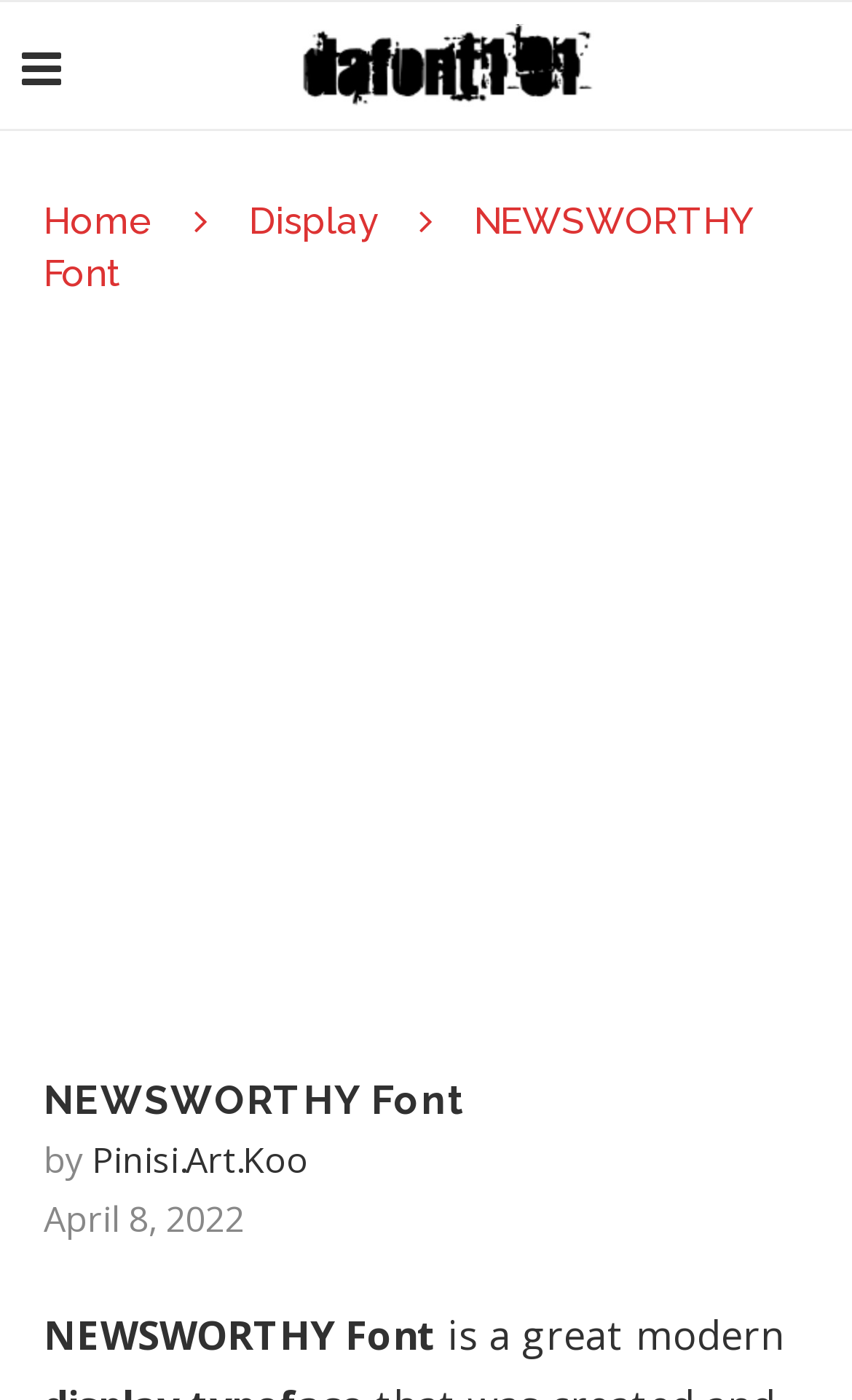Based on the image, provide a detailed response to the question:
What is the name of the font?

The name of the font is NEWSWORTHY Font, which is mentioned in the StaticText element with bounding box coordinates [0.051, 0.142, 0.882, 0.21] and also in the heading element with bounding box coordinates [0.051, 0.768, 0.949, 0.801]